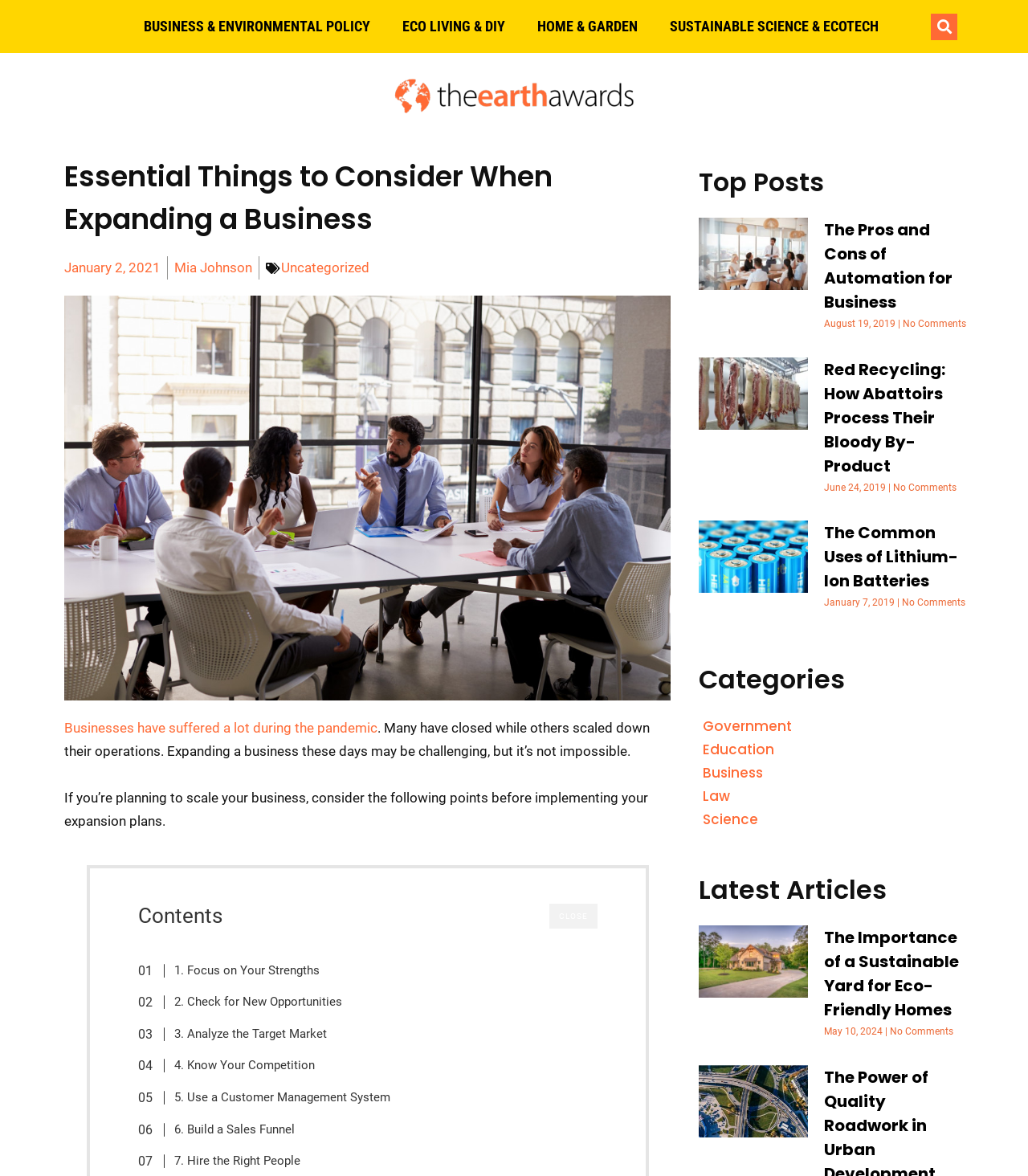Utilize the information from the image to answer the question in detail:
How many categories are listed?

I counted the number of links under the 'Categories' heading, which are 'Government', 'Education', 'Business', 'Law', and 'Science', so there are 5 categories listed.